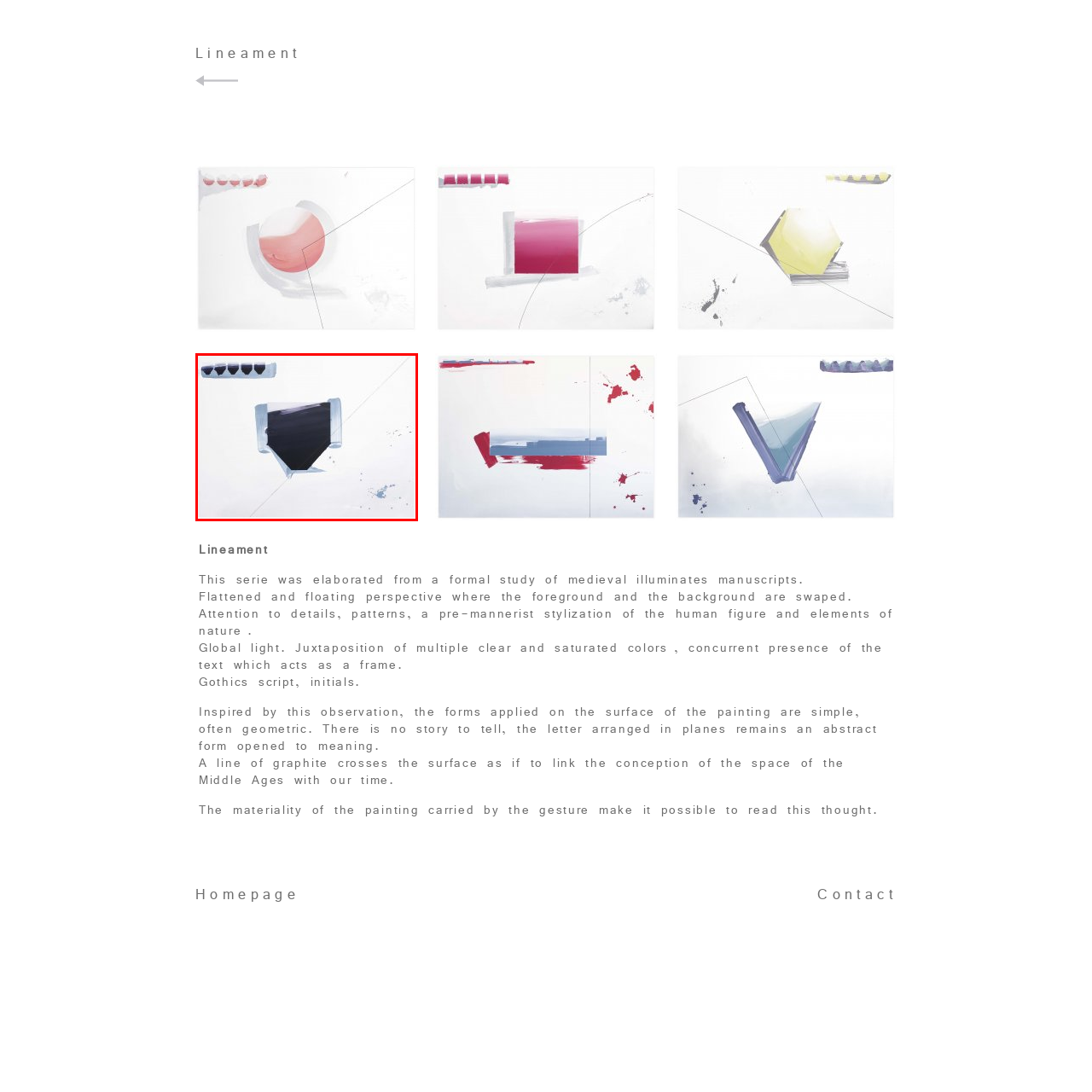Offer a detailed explanation of the scene within the red bounding box.

This artwork titled "Linéament 04, 2016" features a unique composition made using acrylic on paper adhered to aluminum. Measuring 130x97 cm, it showcases a blend of geometric shapes and vibrant colors. The design includes a prominent central form that appears to be a stylized black shape with folded edges, suggesting depth and dimension. Above this central element, a series of dark, triangular forms neatly align, adding a sense of rhythm and movement to the piece.

The background is a clean, bright white that contrasts sharply with the darker elements, enhancing their visibility and impact. Subtle splashes of lighter blue in the lower right corner introduce a dynamic element, encouraging viewers to explore the interplay of shapes and colors. This piece invites contemplation on abstraction and expression, echoing themes found in medieval illuminated manuscripts, with a modern twist and a focus on simplicity and geometric form.